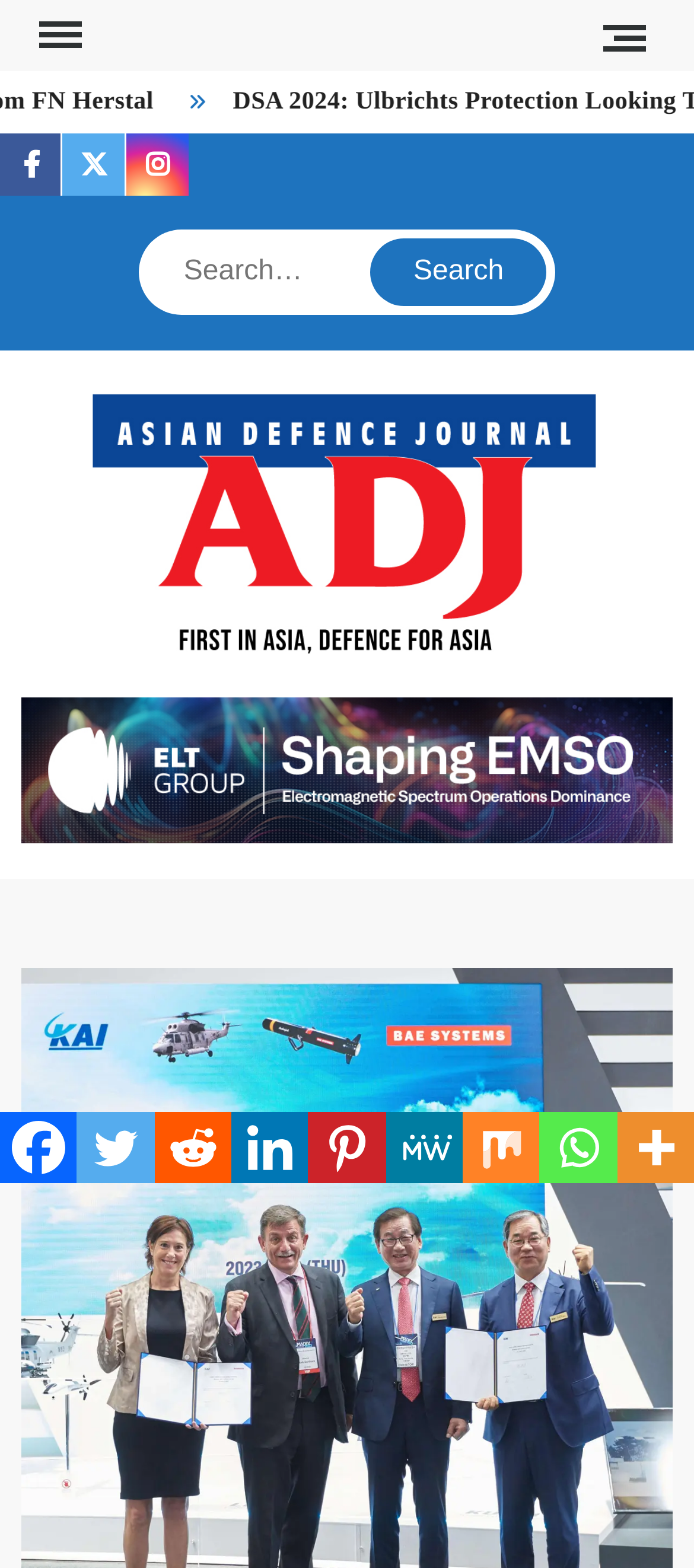Answer the question using only a single word or phrase: 
How many social media links are available?

9